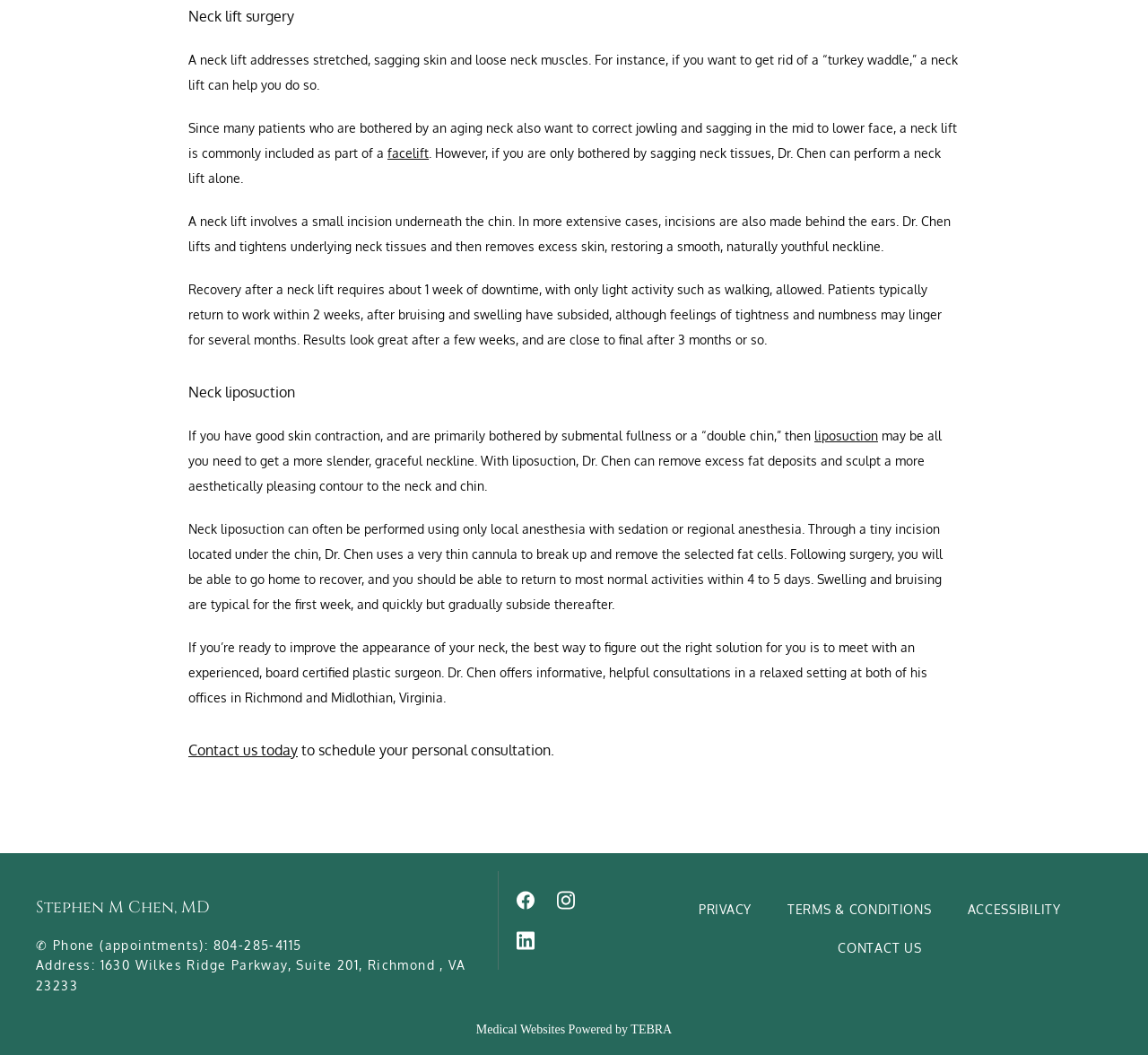Indicate the bounding box coordinates of the clickable region to achieve the following instruction: "Visit Dr. Chen's Facebook page."

[0.45, 0.843, 0.465, 0.864]